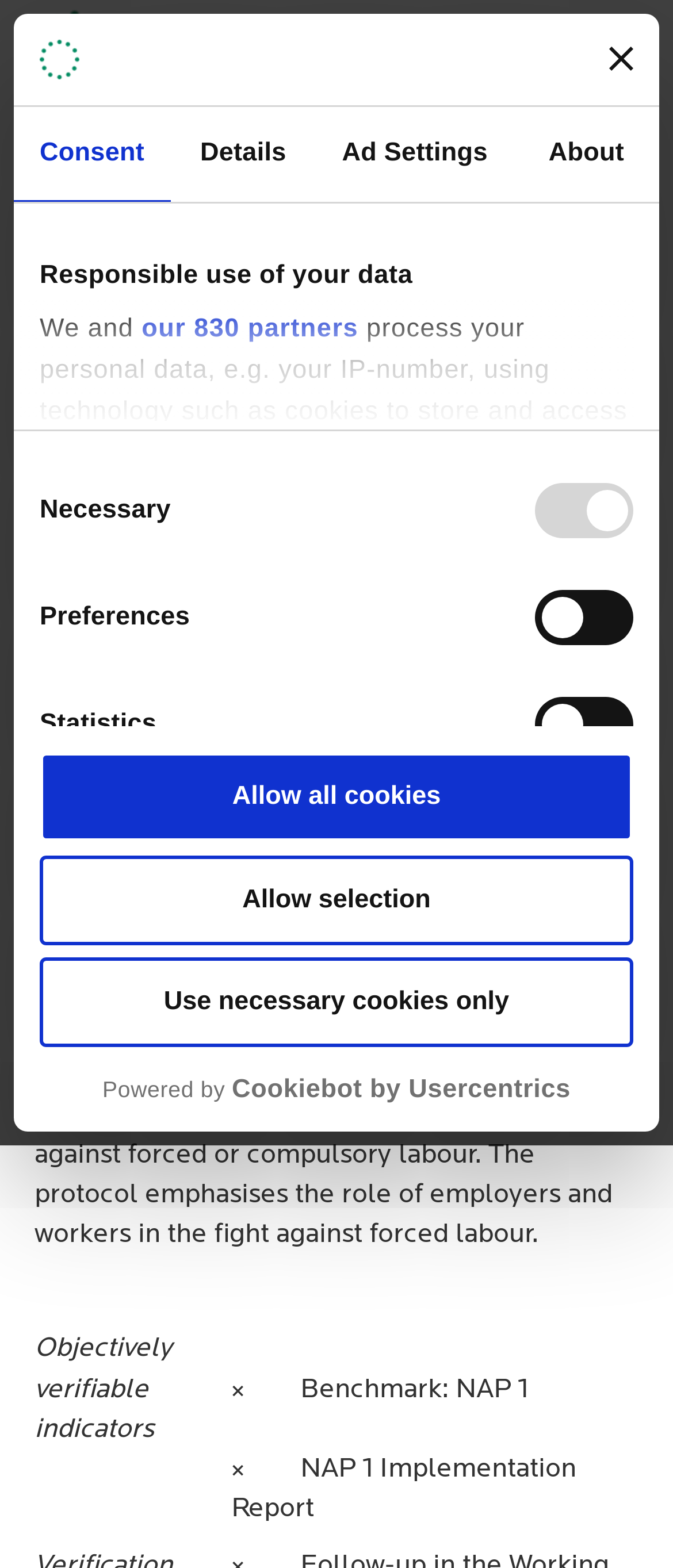Give an extensive and precise description of the webpage.

This webpage is about the National Action Plan on Business and Human Rights in Luxembourg, specifically focusing on forced labor. At the top, there is a dialog box titled "Responsible use of your data" with a logo, a close button, and a tab list with options for consent, details, ad settings, and about. Below the dialog box, there is a tab panel with a heading "Responsible use of your data" and a lengthy text explaining how personal data is processed and used for personalized ads, content measurement, and analytics. The text also mentions the option to change or withdraw consent and provides links to the Cookie Declaration and details section.

On the left side, there is a navigation menu with a breadcrumb trail showing the path from the home page to the current page, which is about Luxembourg and forced labor. Below the navigation menu, there is a header section with a heading "Luxembourg – Forced labour" and a subheading "By Daniel Morris | 11. September 2018". 

The main content of the page is divided into sections, with the first section titled "Part II: Specific objectives of the National Action Plan 2020-2022". This section has several subheadings, including "1. The state duty to protect human rights" and "1.9. Consider ratification of the 2014 Protocol (P29) to the ILO Forced Labour Convention". The text explains the context and importance of the protocol, which provides access to remedies and redress mechanisms for victims of forced labor.

At the bottom of the page, there is a table with two columns, one for objectively verifiable indicators and the other for benchmarks. The table appears to be incomplete, with only the column headers visible.